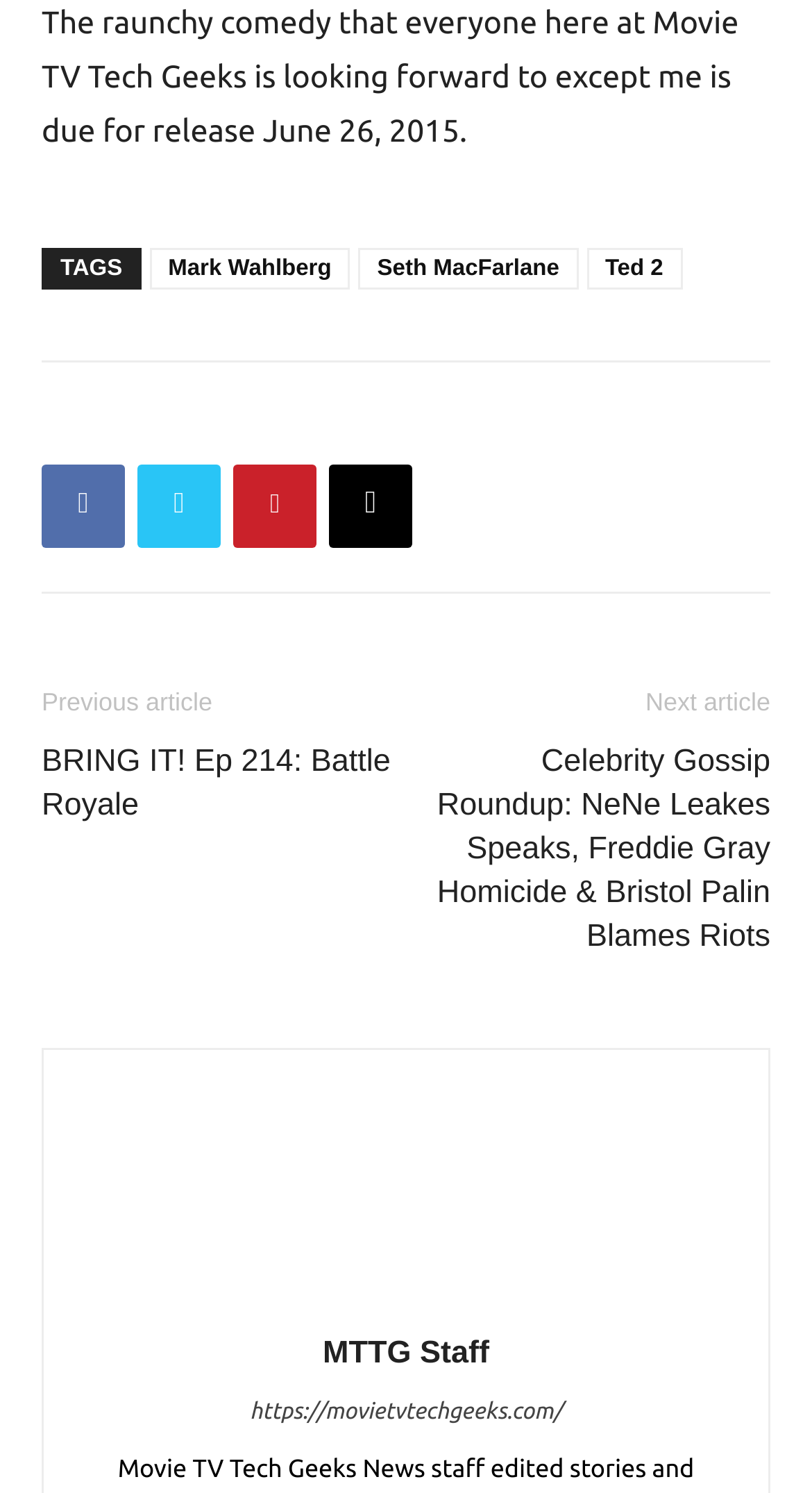Please answer the following query using a single word or phrase: 
What is the release date of Ted 2?

June 26, 2015